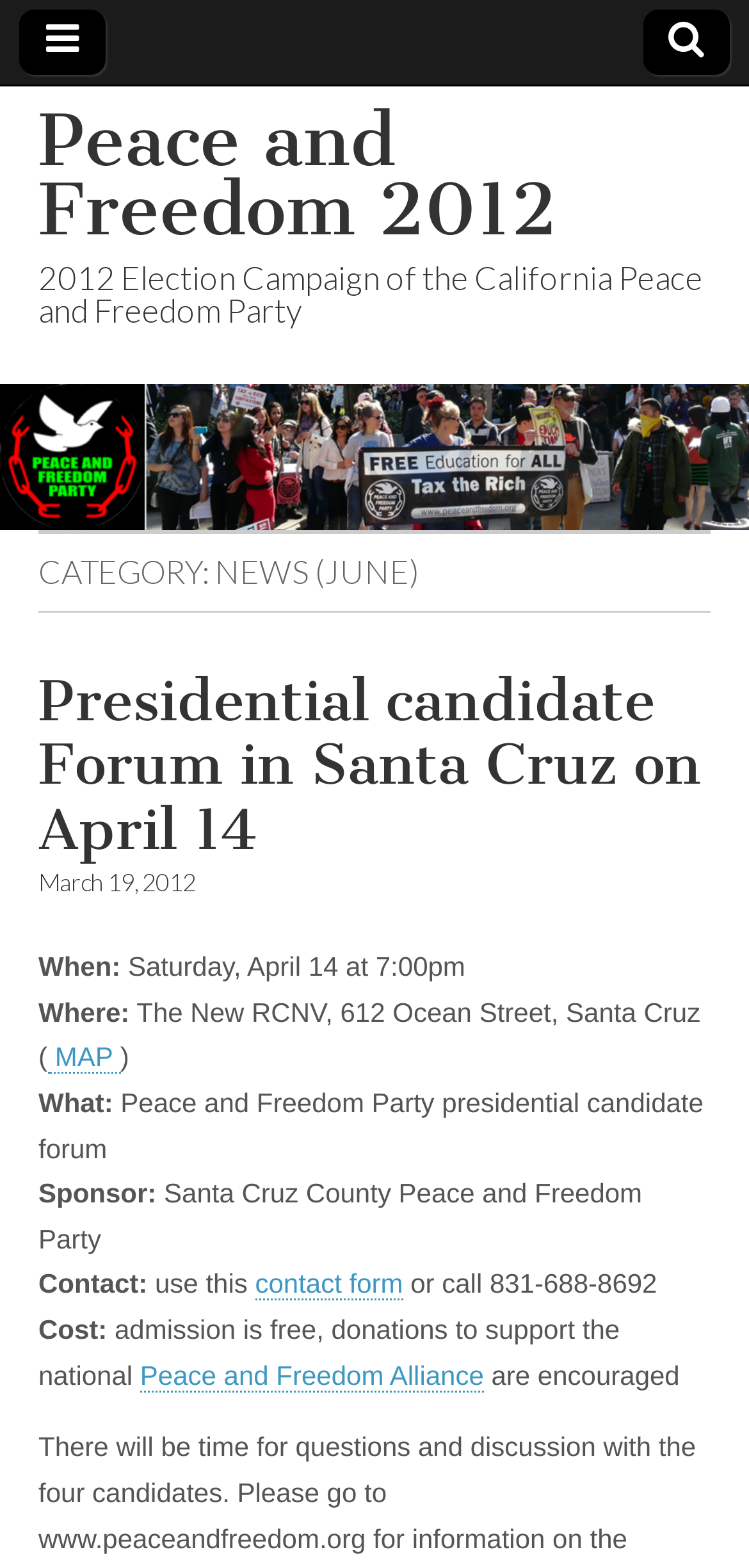Please find the bounding box for the following UI element description. Provide the coordinates in (top-left x, top-left y, bottom-right x, bottom-right y) format, with values between 0 and 1: Peace and Freedom 2012

[0.051, 0.061, 0.744, 0.161]